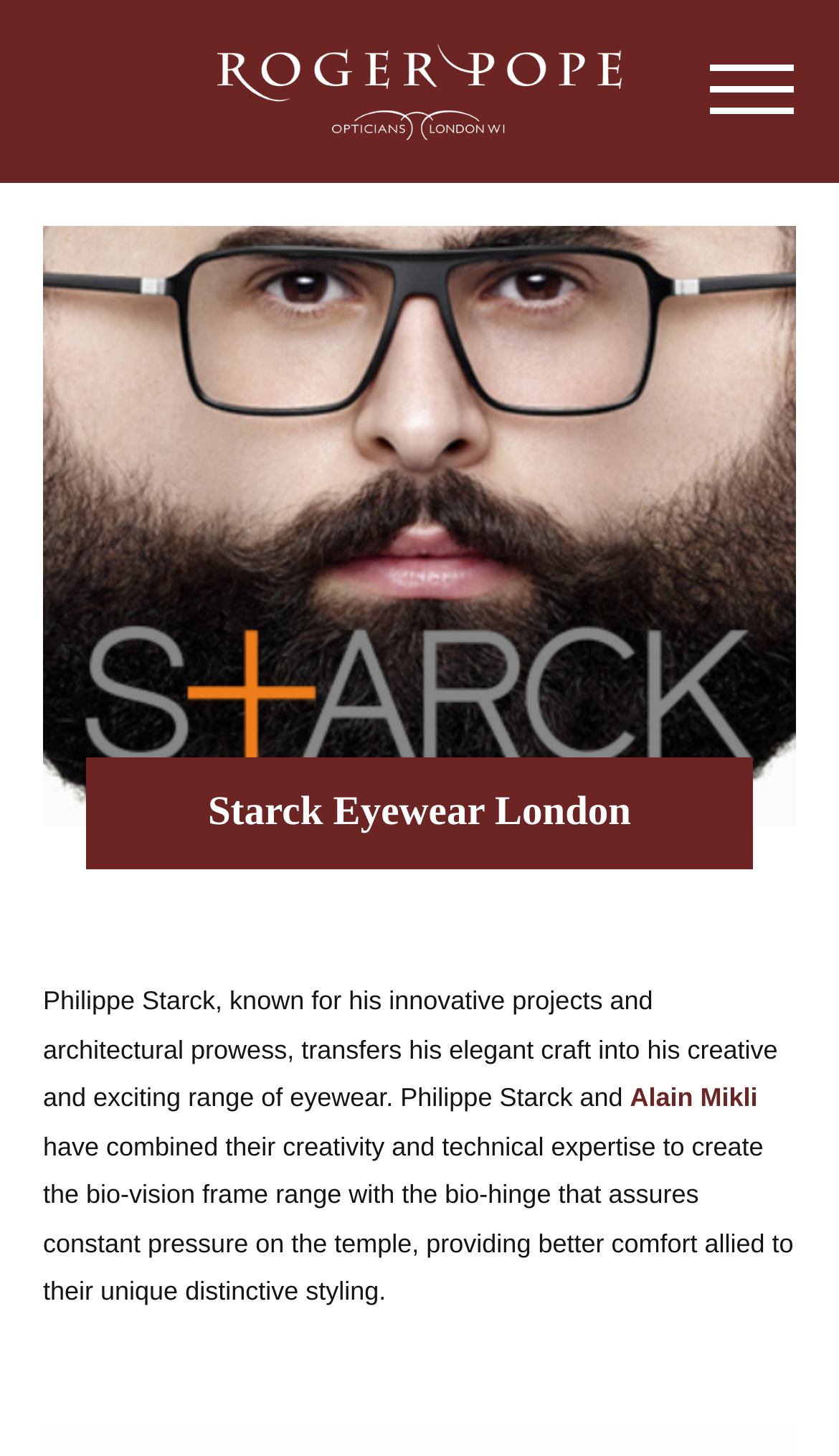Given the description: "Alain Mikli", determine the bounding box coordinates of the UI element. The coordinates should be formatted as four float numbers between 0 and 1, [left, top, right, bottom].

[0.751, 0.744, 0.903, 0.765]